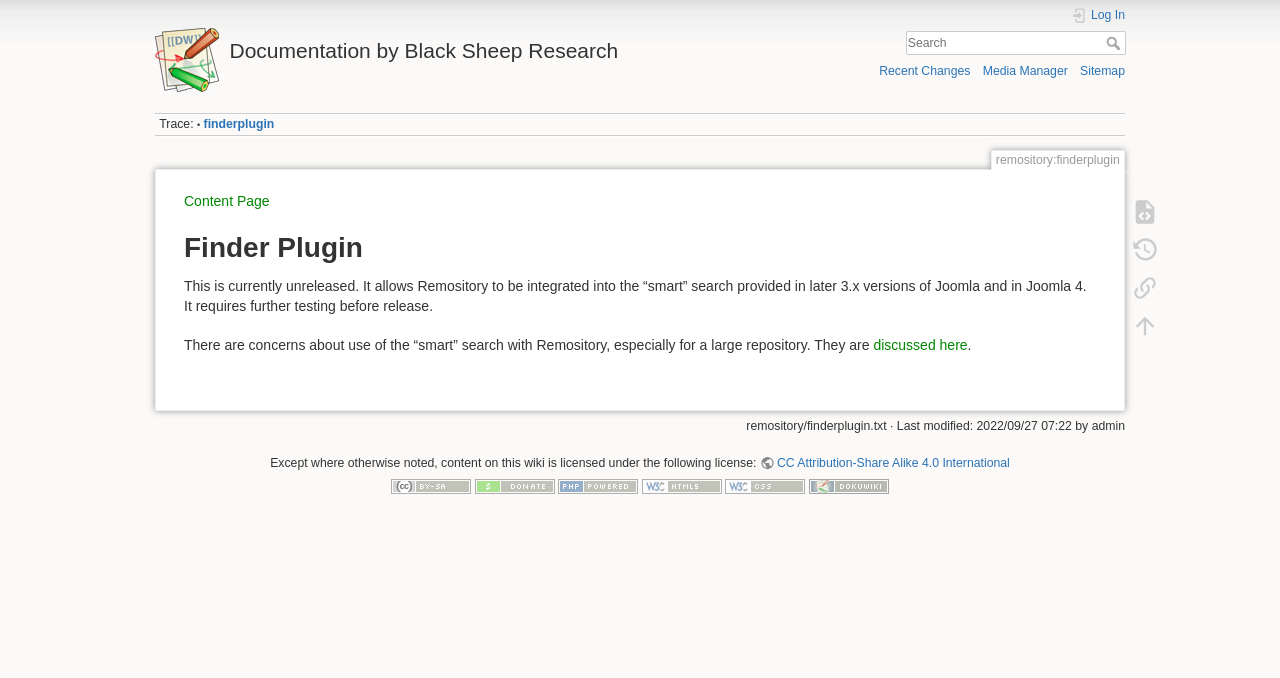Please specify the bounding box coordinates of the area that should be clicked to accomplish the following instruction: "Show page source". The coordinates should consist of four float numbers between 0 and 1, i.e., [left, top, right, bottom].

[0.877, 0.284, 0.912, 0.34]